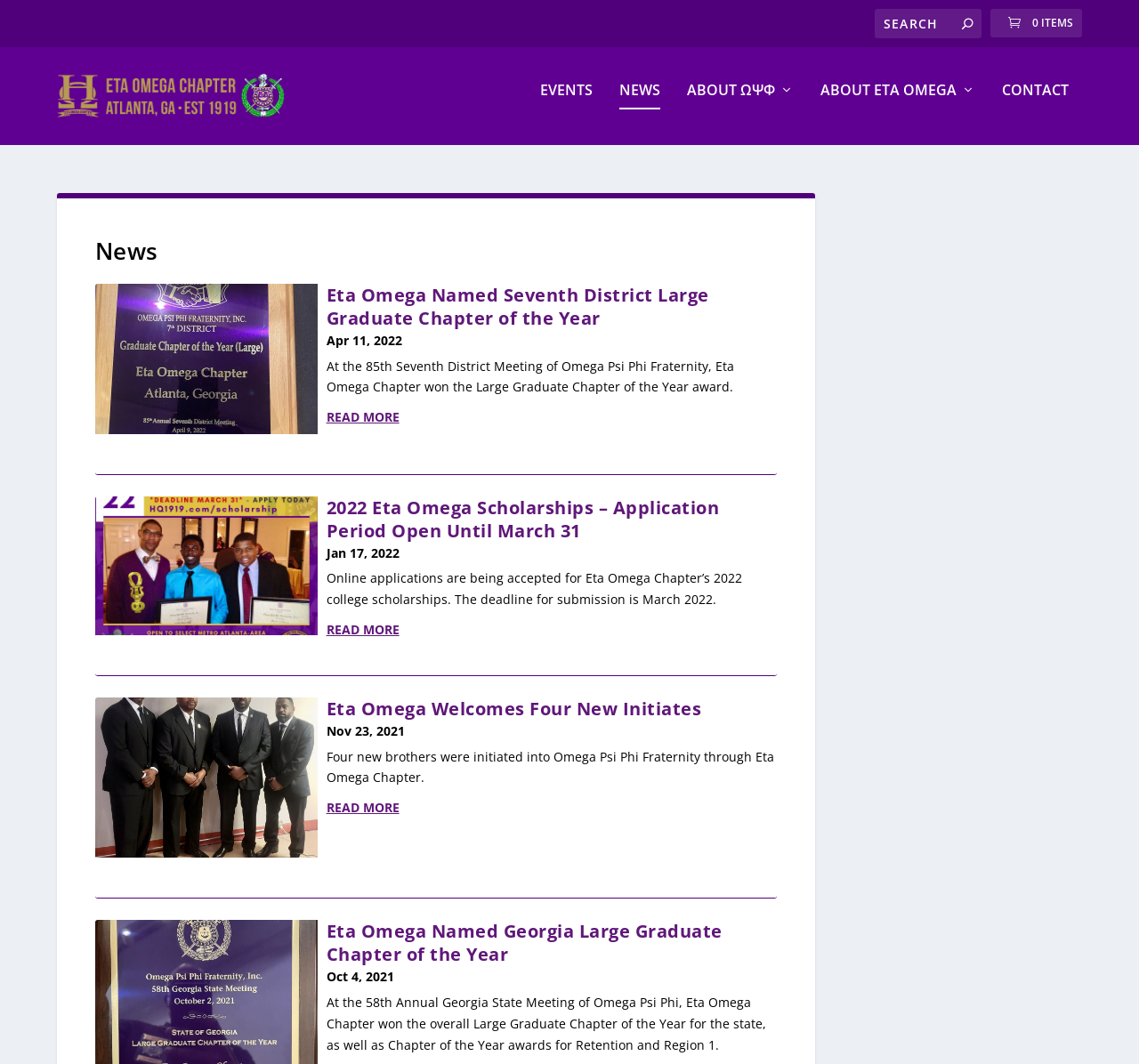Please specify the bounding box coordinates of the area that should be clicked to accomplish the following instruction: "read more about Eta Omega Named Seventh District Large Graduate Chapter of the Year". The coordinates should consist of four float numbers between 0 and 1, i.e., [left, top, right, bottom].

[0.083, 0.371, 0.682, 0.391]